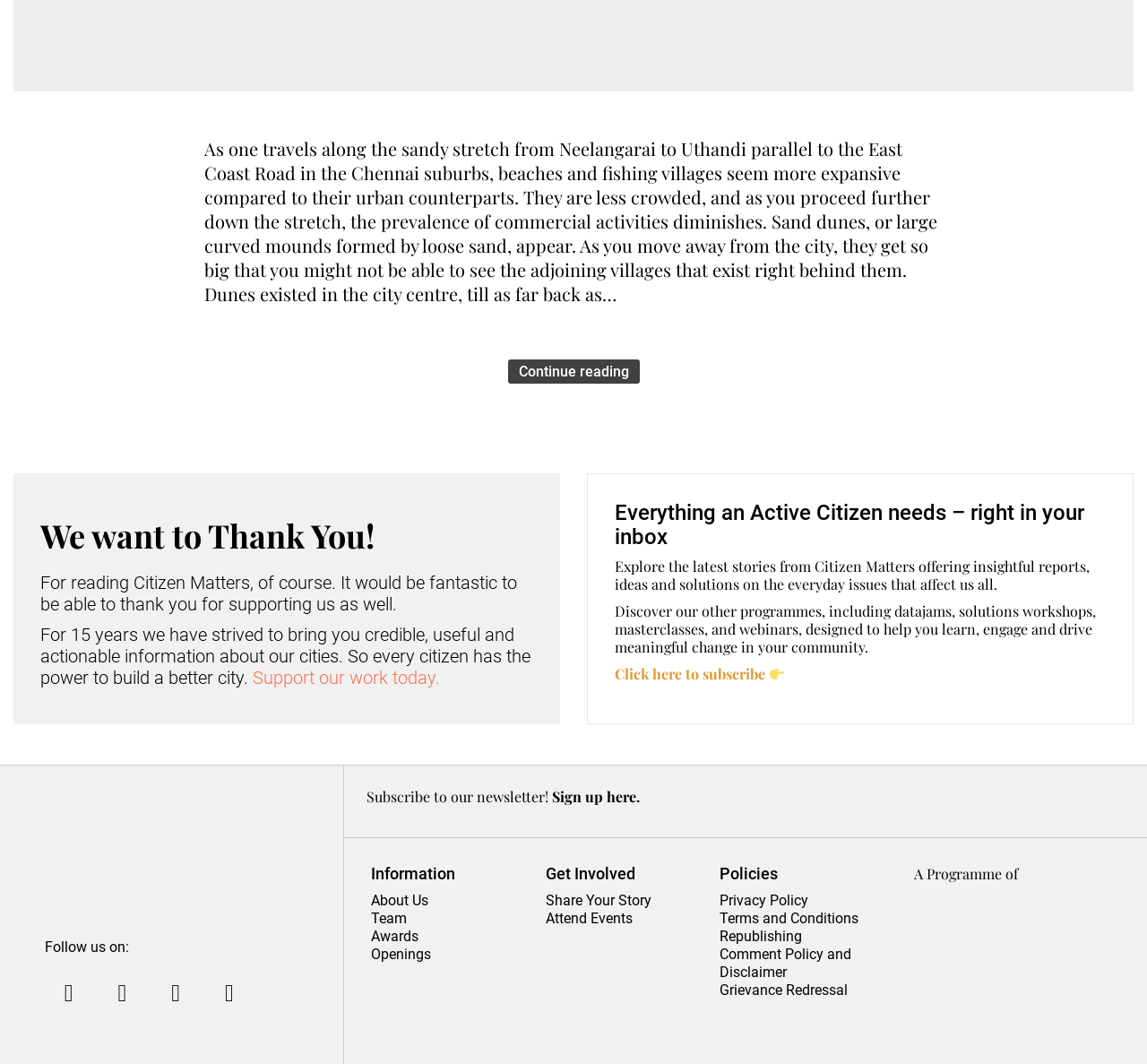Locate the bounding box of the UI element defined by this description: "Free Lapbooks". The coordinates should be given as four float numbers between 0 and 1, formatted as [left, top, right, bottom].

None